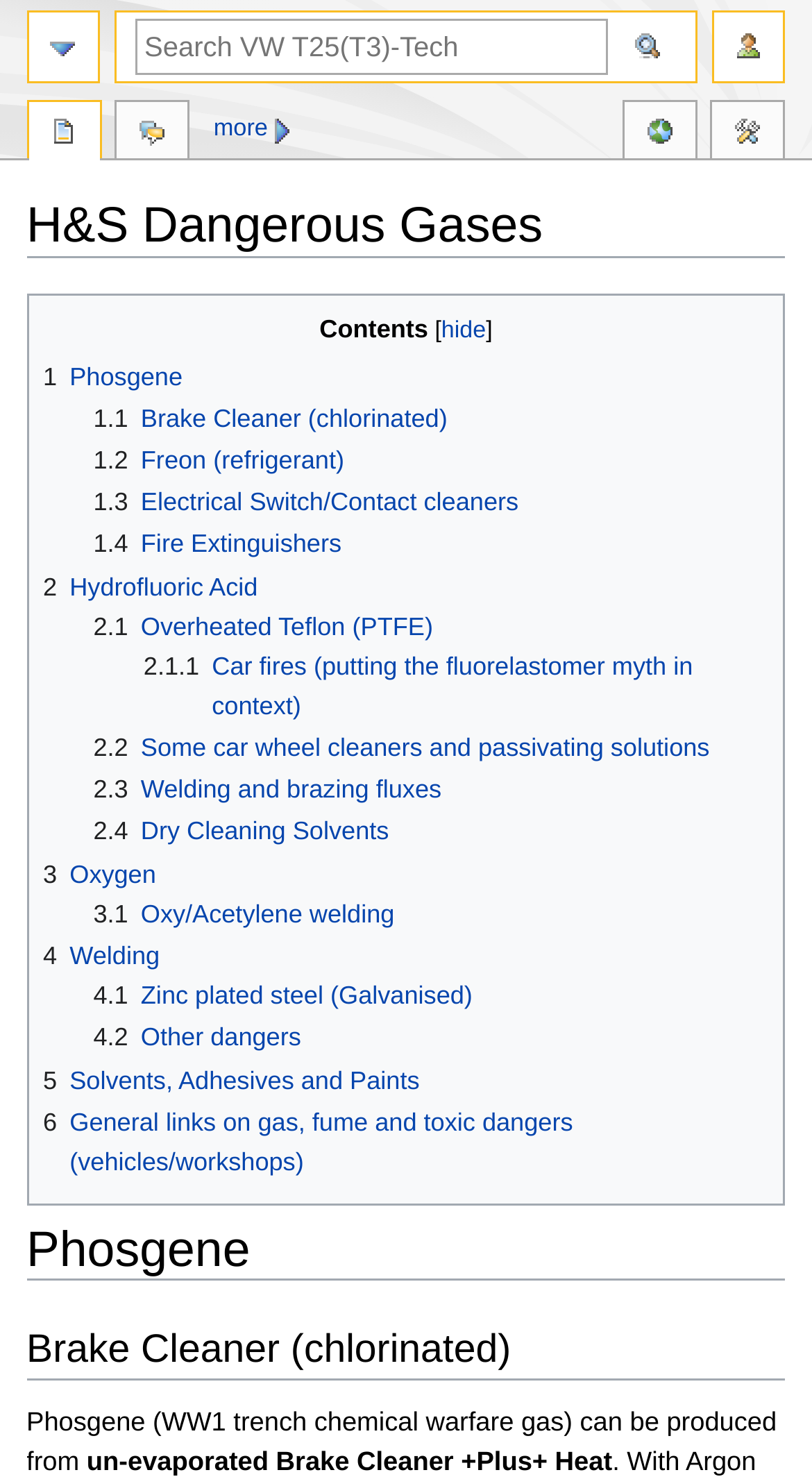Describe all the key features of the webpage in detail.

The webpage is about H&S (Health and Safety) dangerous gases related to VW T25(T3) vehicles. At the top, there is a heading "H&S Dangerous Gases" followed by two links "Jump to navigation" and "Jump to search". Below these links, there is a navigation section titled "Contents" that takes up most of the page. This section contains a button to hide or show the contents, a heading "Contents", and a list of links to various topics related to dangerous gases, including Phosgene, Hydrofluoric Acid, Oxygen, Welding, Solvents, Adhesives, and Paints.

The links are organized into sections, with each section having a heading and multiple links to subtopics. For example, the section on Phosgene has links to "Brake Cleaner (chlorinated)" and "Freon (refrigerant)". The links are arranged in a vertical list, with each link taking up a small portion of the page.

To the right of the navigation section, there are two headings, "Phosgene" and "Brake Cleaner (chlorinated)", which appear to be related to the contents of the page. Below these headings, there are two blocks of static text that provide information about Phosgene and its production from un-evaporated Brake Cleaner and heat.

At the very top of the page, there is a navigation section titled "Page actions" that contains links to "page", "discussion", "more", "tools", and "in other languages". There is also a search bar at the top of the page, with a search box and a "Go" button.